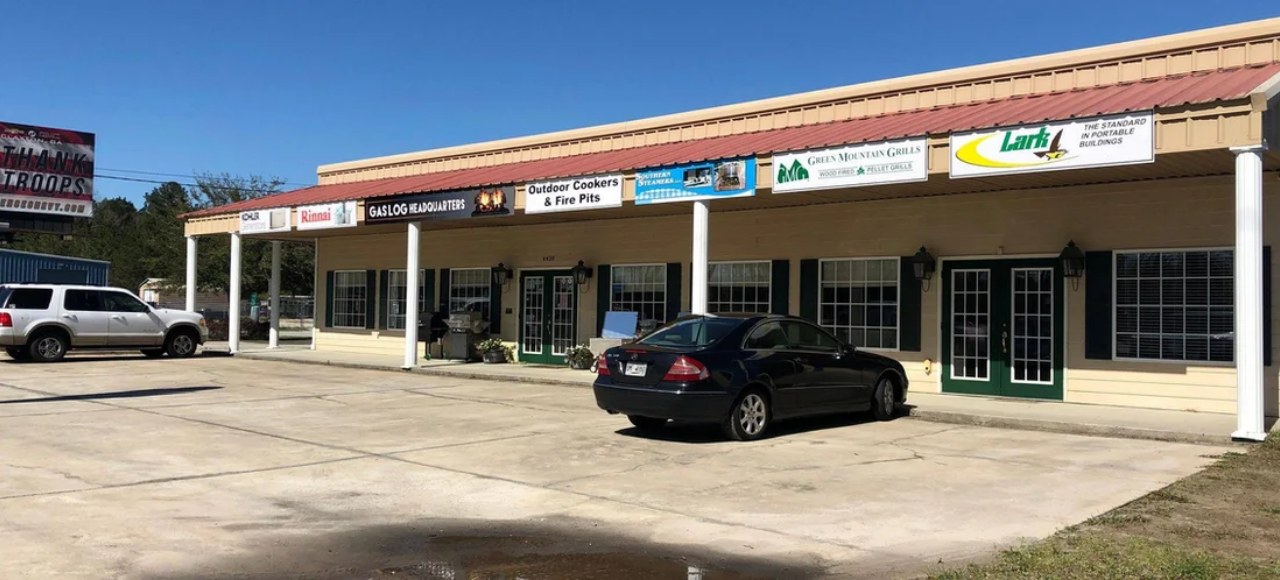Answer the following in one word or a short phrase: 
What is the color of the roof of the building?

Red